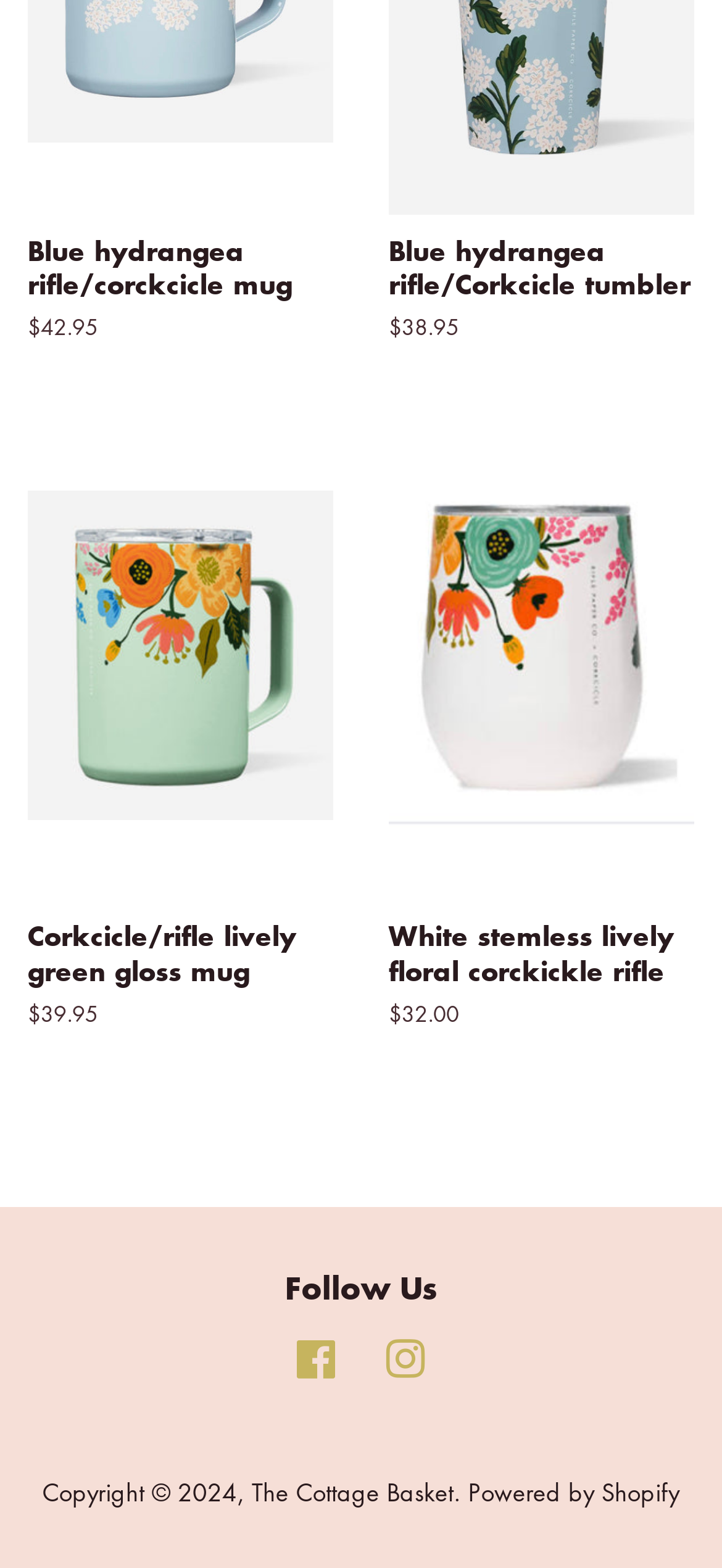What is the price of the Corkcicle/rifle lively green gloss mug?
Please answer the question with as much detail as possible using the screenshot.

I looked at the product link 'Corkcicle/rifle lively green gloss mug' and found the price 'Regular price $39.95' next to it, which indicates the price of the product.